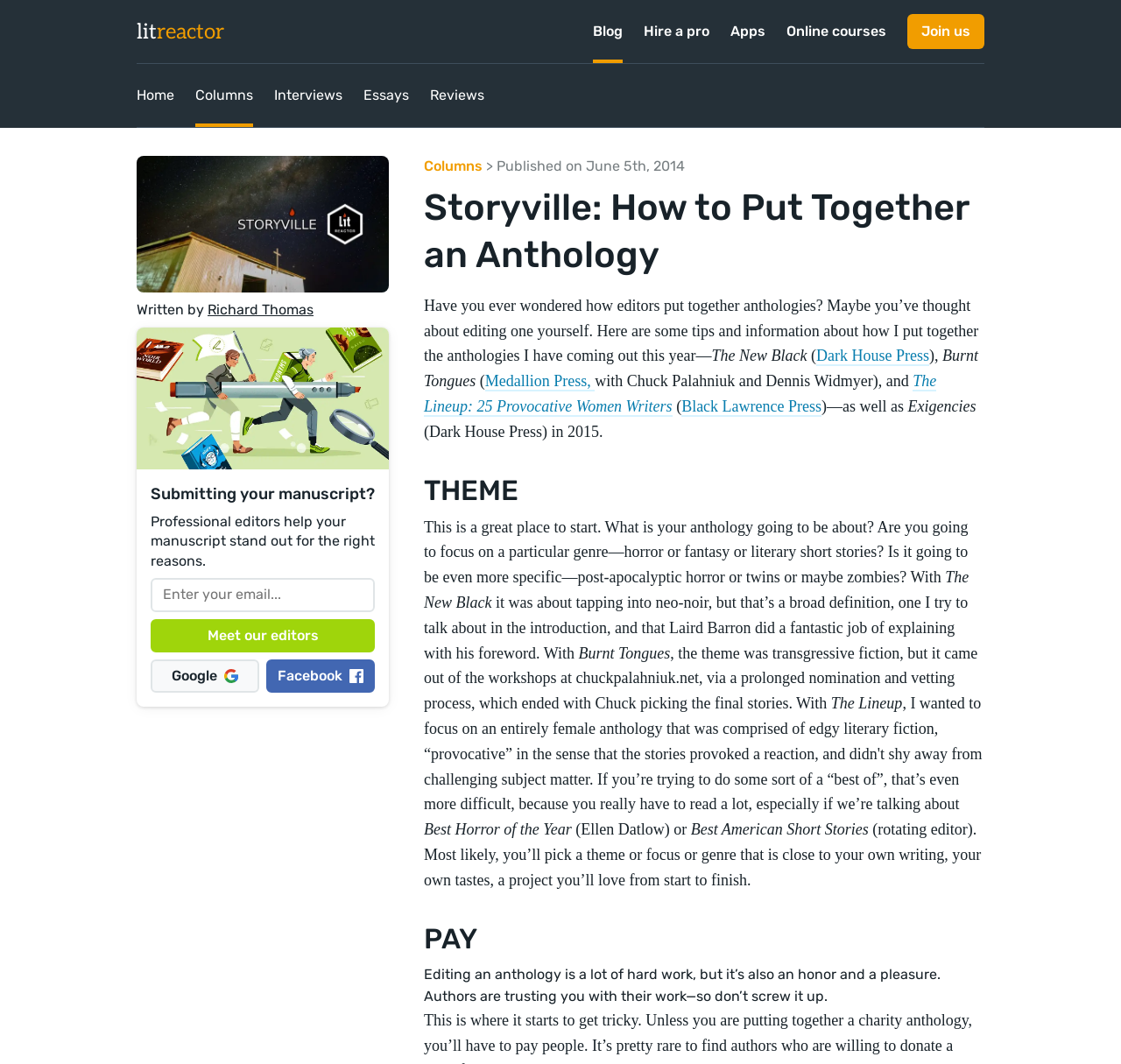Identify the bounding box coordinates of the region that should be clicked to execute the following instruction: "Read the article by Richard Thomas".

[0.185, 0.283, 0.28, 0.299]